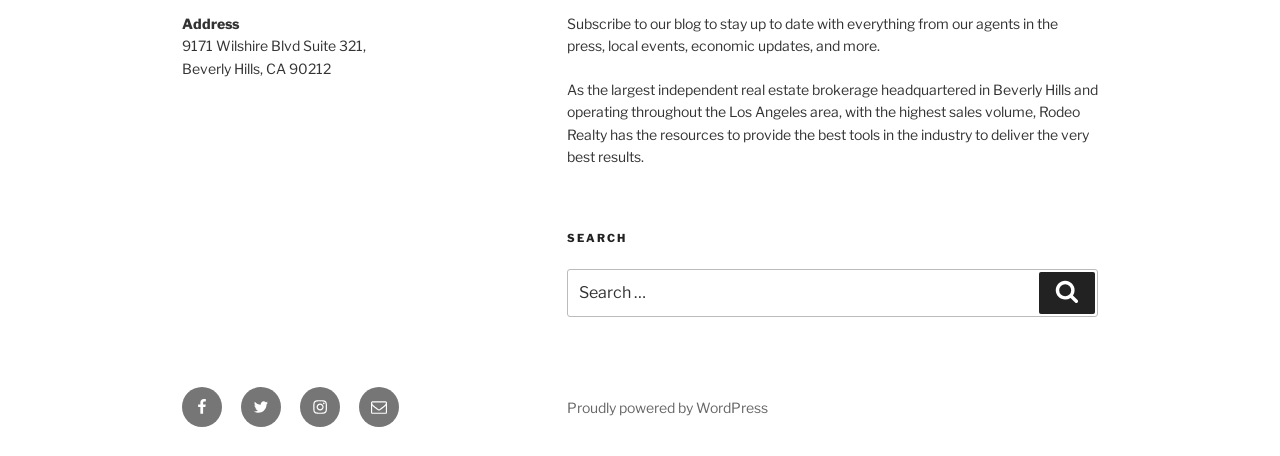Please identify the bounding box coordinates of the clickable element to fulfill the following instruction: "Subscribe to the blog". The coordinates should be four float numbers between 0 and 1, i.e., [left, top, right, bottom].

[0.443, 0.033, 0.826, 0.119]